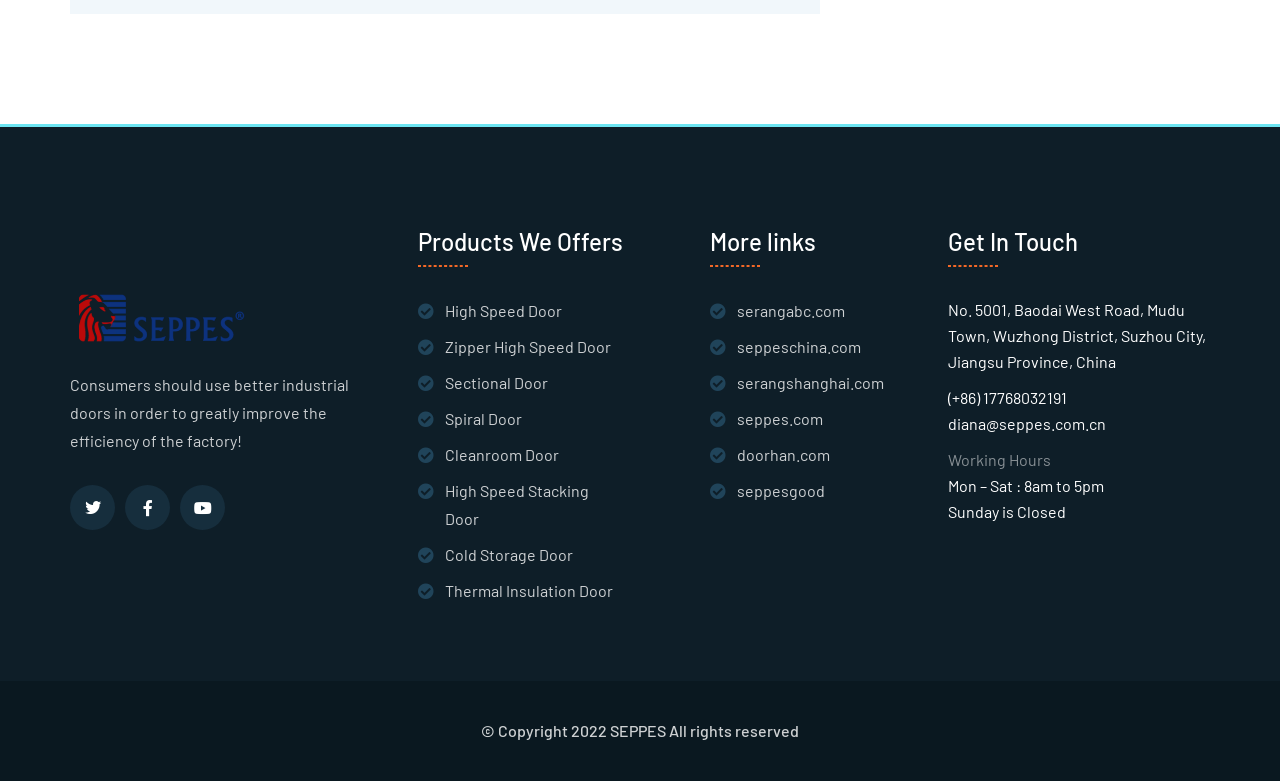Identify the bounding box coordinates for the region to click in order to carry out this instruction: "Get in touch through (+86) 17768032191". Provide the coordinates using four float numbers between 0 and 1, formatted as [left, top, right, bottom].

[0.74, 0.493, 0.833, 0.526]